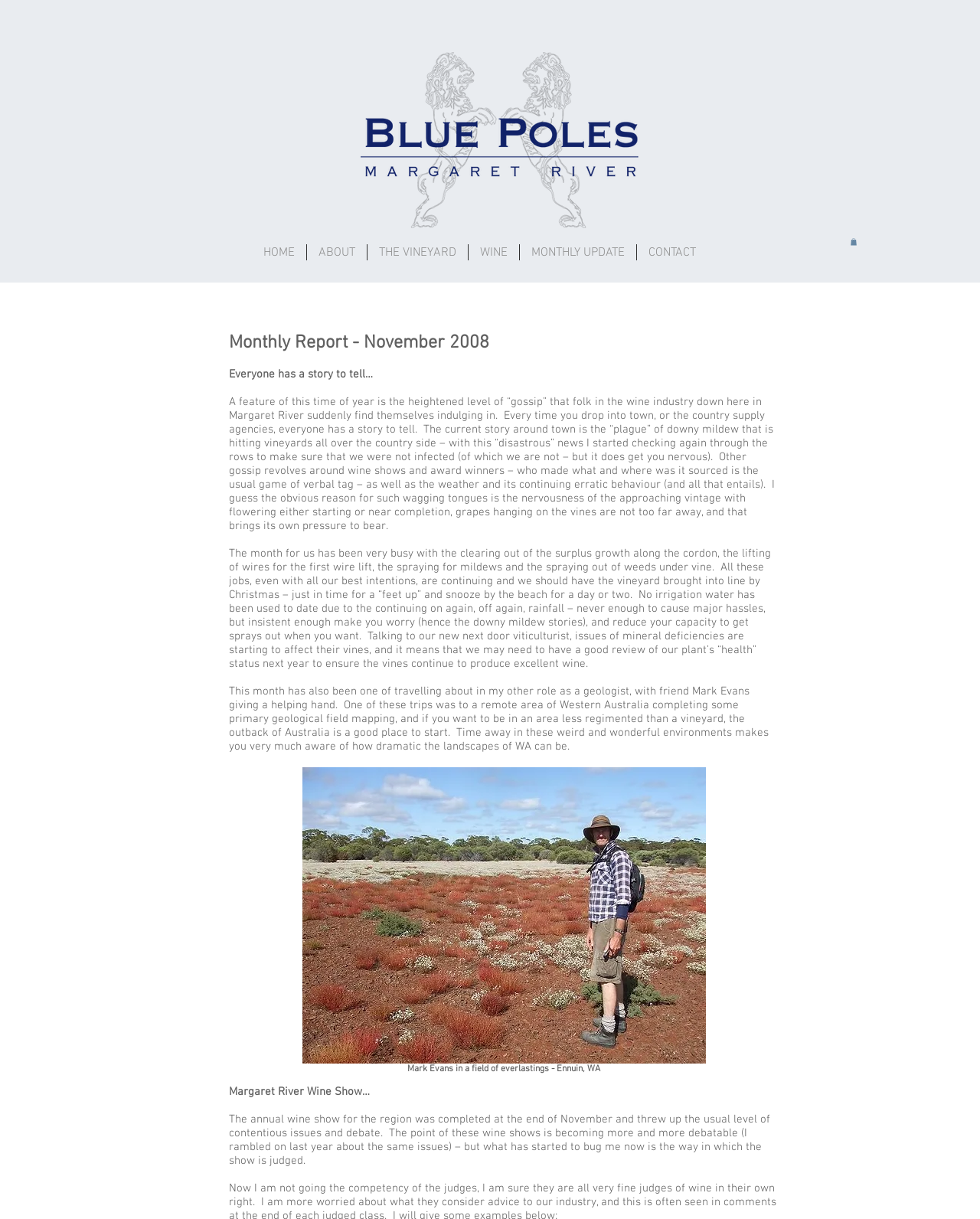Please find the bounding box coordinates in the format (top-left x, top-left y, bottom-right x, bottom-right y) for the given element description. Ensure the coordinates are floating point numbers between 0 and 1. Description: ABOUT

[0.313, 0.2, 0.374, 0.213]